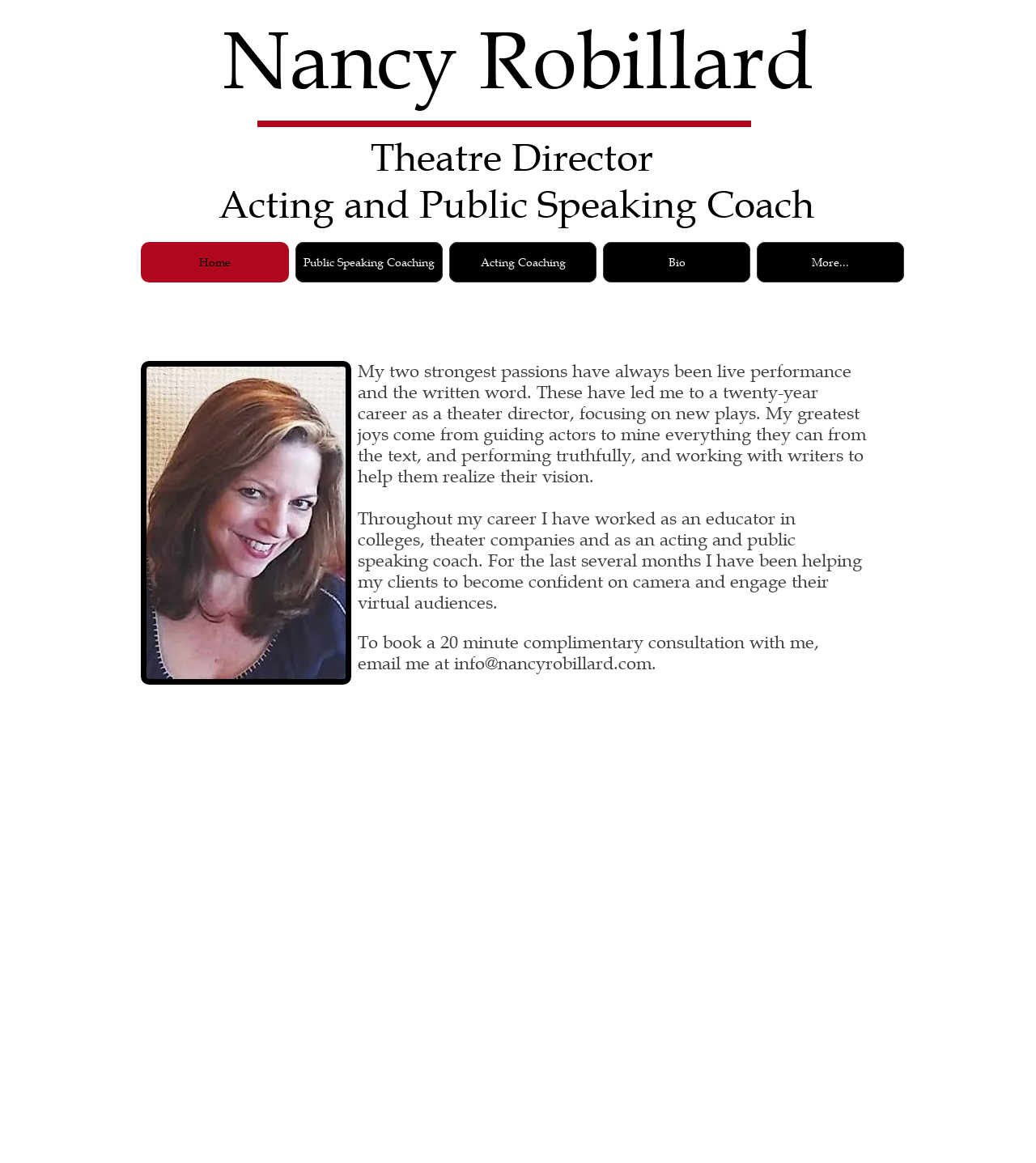Use a single word or phrase to answer the question: 
What is the name of the image on the webpage?

NR headshot3.jpg